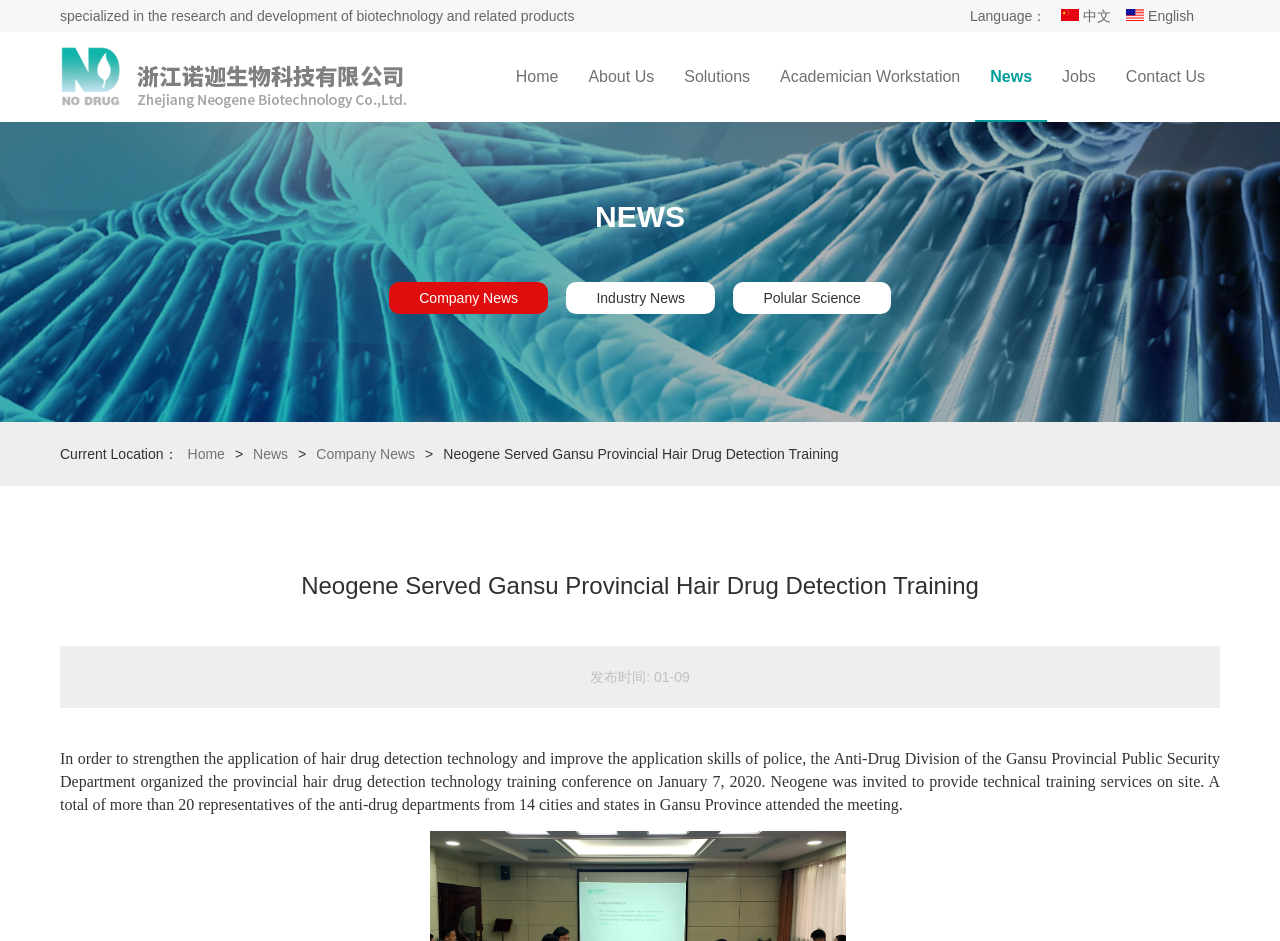What is the date of the news article?
Based on the screenshot, give a detailed explanation to answer the question.

The date of the news article can be found in the middle of the webpage, where it is written as '发布时间: 01-09'. This indicates that the news article was published on January 9, 2020.